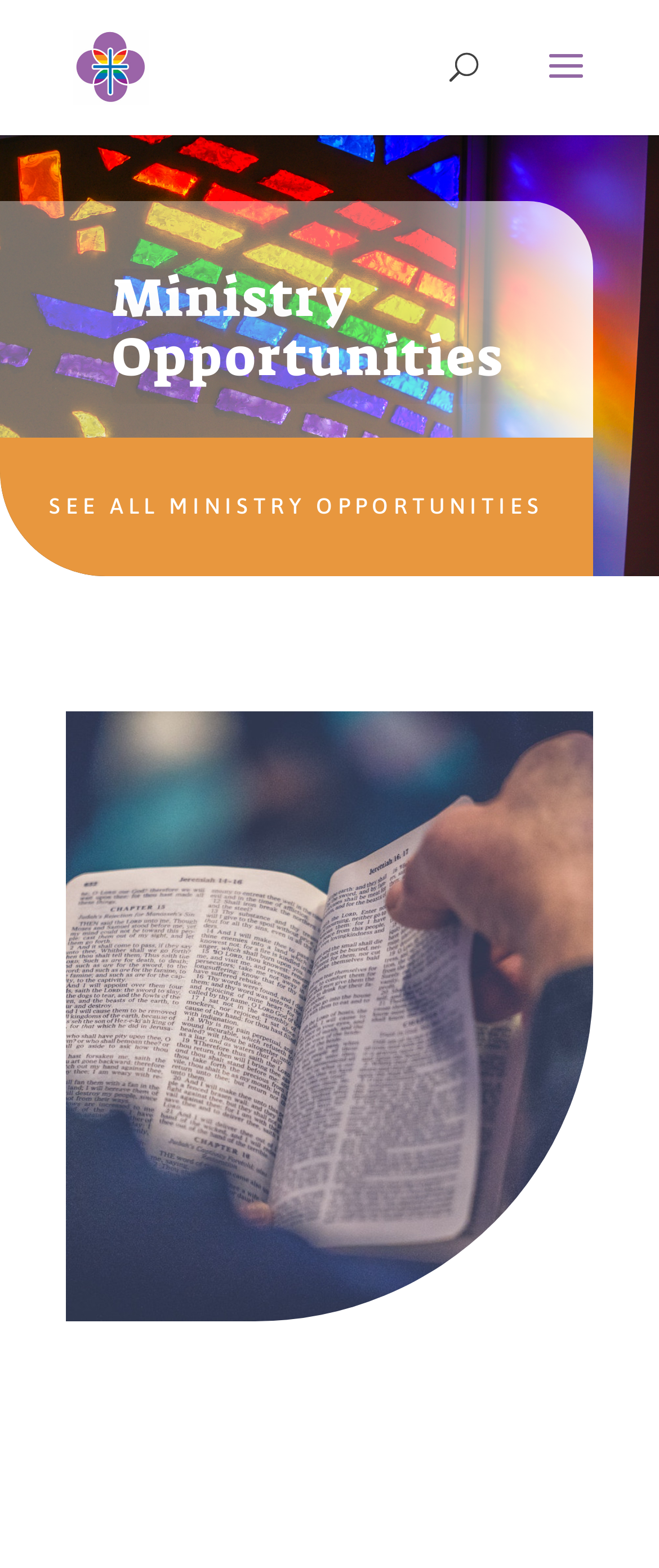Create an in-depth description of the webpage, covering main sections.

The webpage is about Ministry Opportunities provided by the Association of Welcoming & Affirming Baptists. At the top left corner, there is a link to the association's website, accompanied by a small image of the association's logo. 

Below the logo, a search bar spans across the top of the page, taking up about half of the screen's width. 

The main content of the page is divided into two sections. The first section is headed by "Ministry Opportunities" in a prominent font. Below this heading, there is a link to "SEE ALL MINISTRY OPPORTUNITIES" with a count of 5 opportunities. 

The second section is introduced by a heading, followed by a statement that the association wants to help users find a welcoming and affirming opportunity for their ministry. This section is positioned at the bottom of the page, above a large image that takes up most of the page's width.